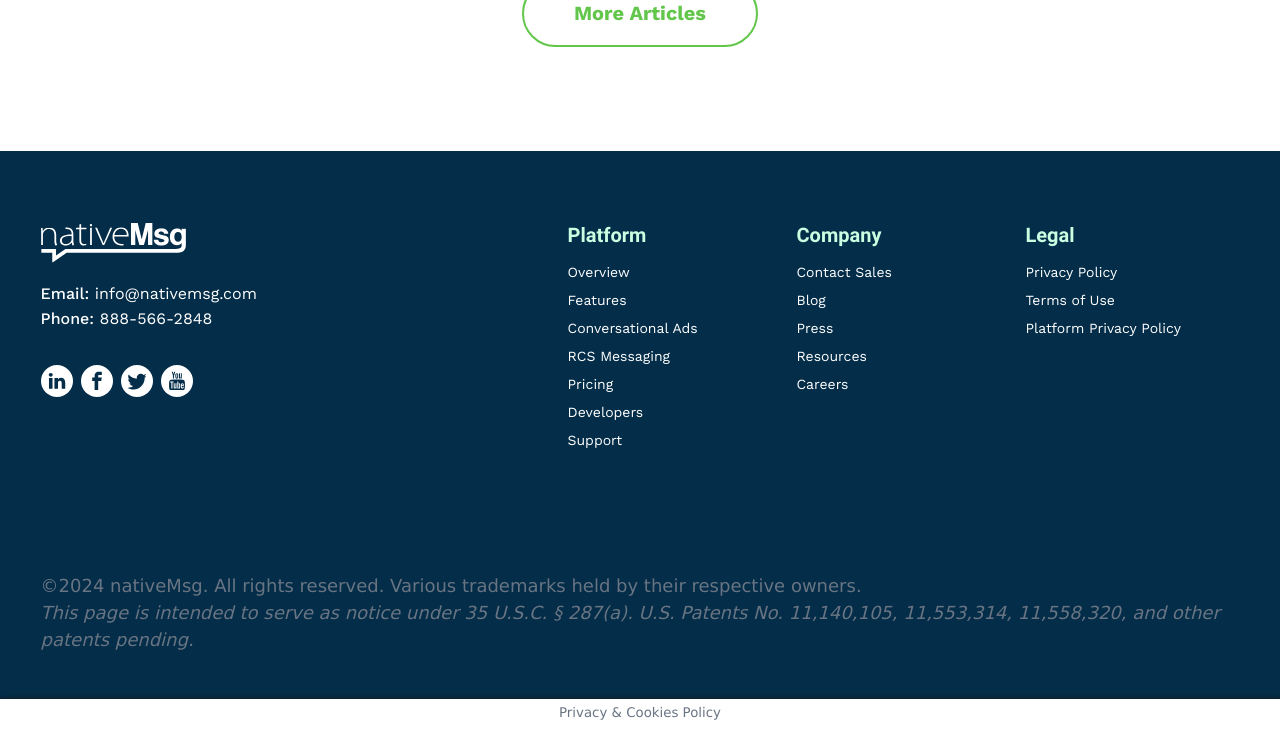Identify the bounding box coordinates of the element to click to follow this instruction: 'Click the Contact Sales link'. Ensure the coordinates are four float values between 0 and 1, provided as [left, top, right, bottom].

[0.622, 0.363, 0.697, 0.385]